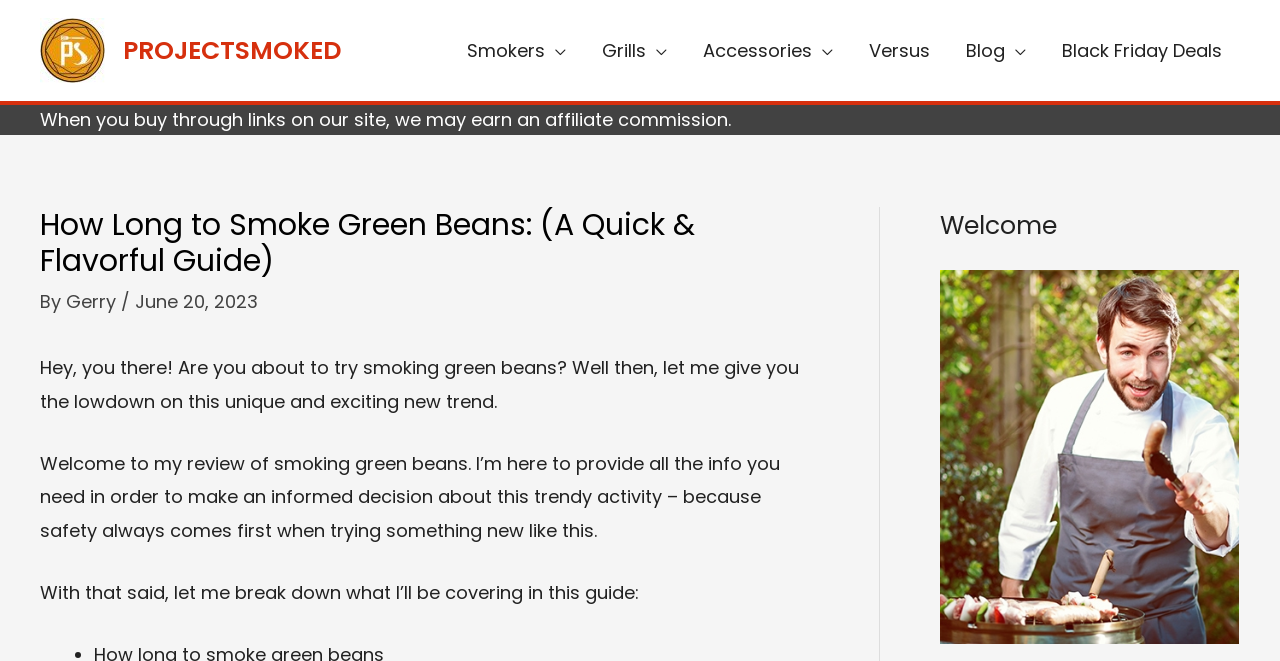Locate the UI element described by name="s" placeholder="Cari ..." and provide its bounding box coordinates. Use the format (top-left x, top-left y, bottom-right x, bottom-right y) with all values as floating point numbers between 0 and 1.

None